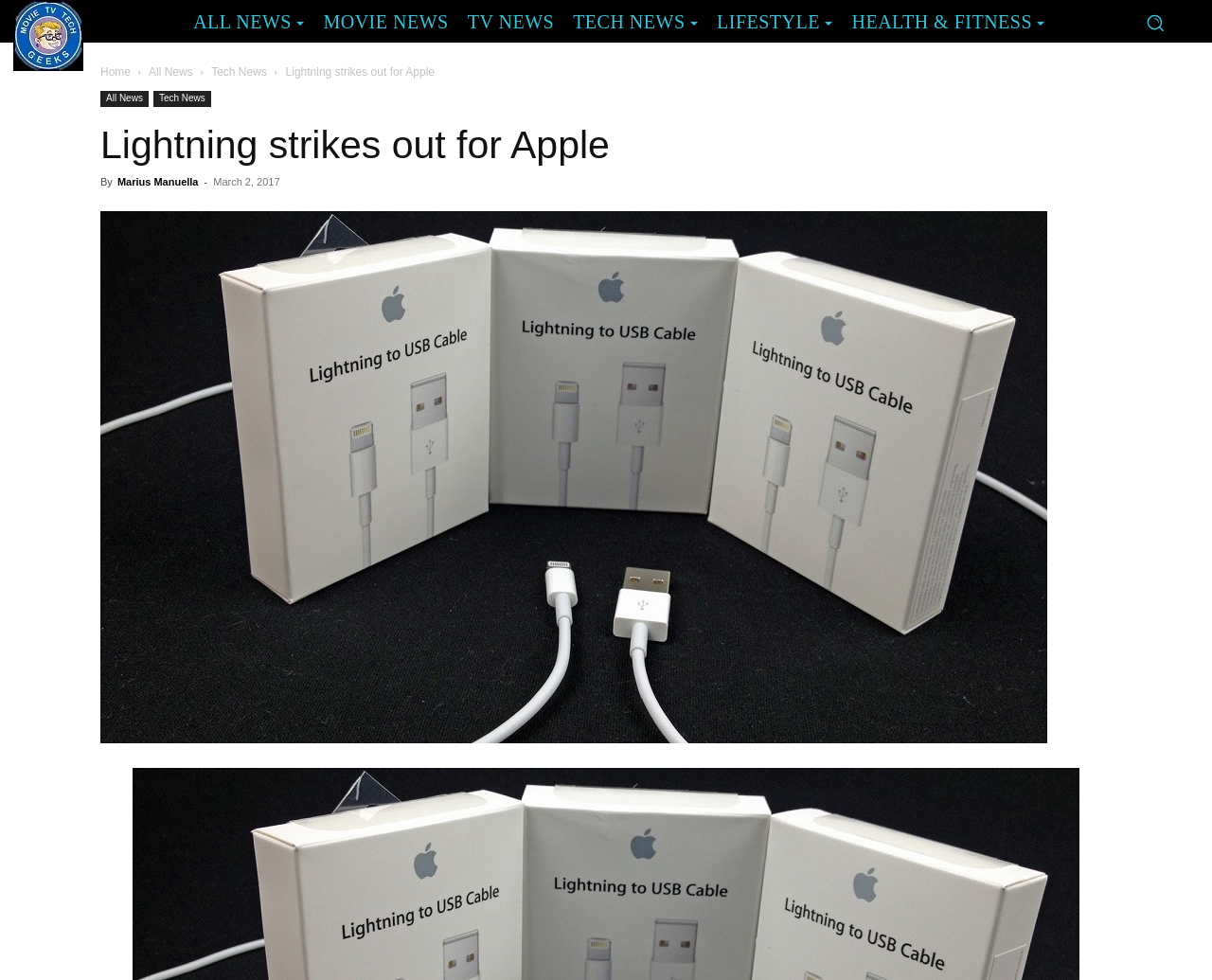Provide a one-word or brief phrase answer to the question:
Who is the author of the current article?

Marius Manuella